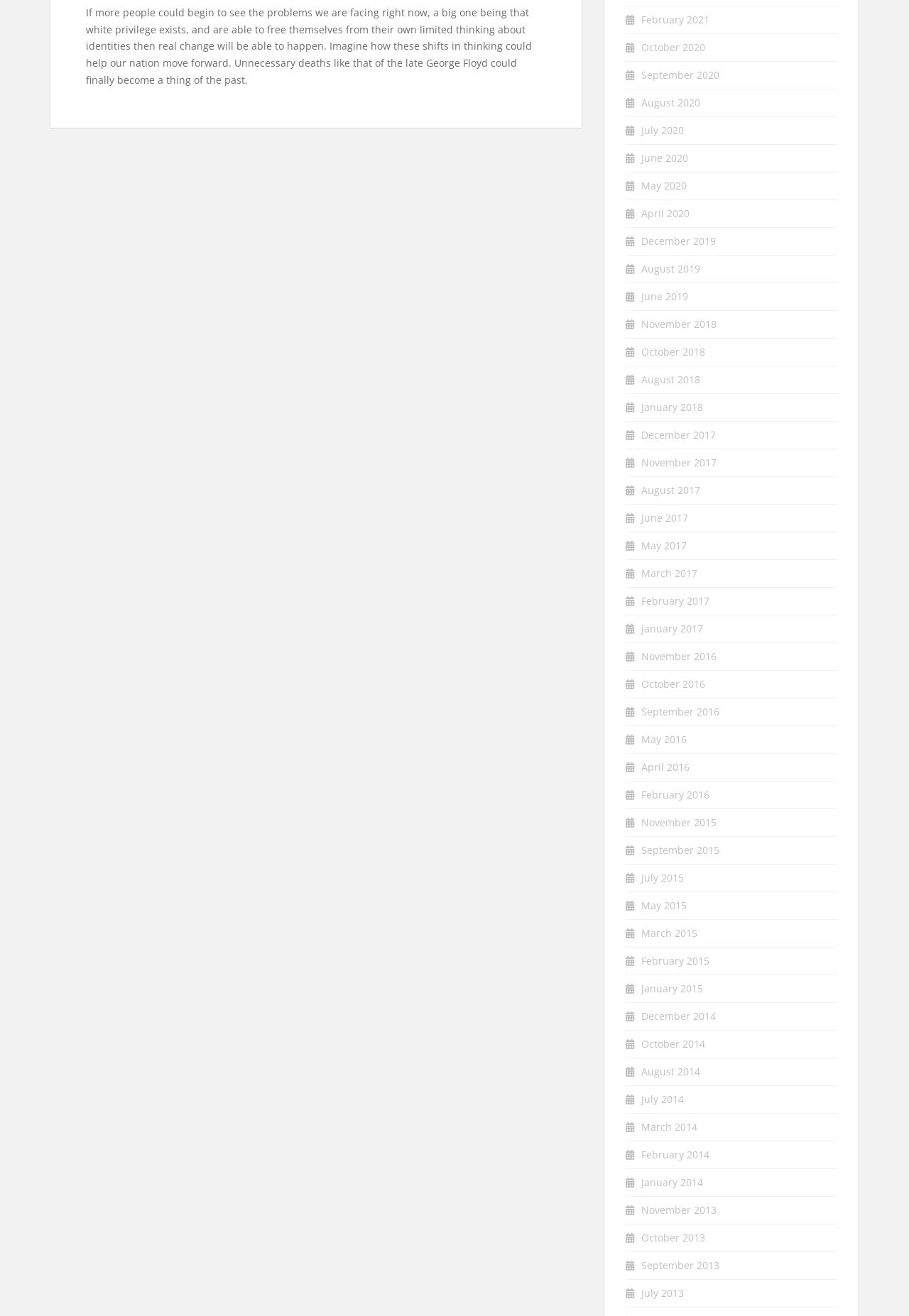Find and indicate the bounding box coordinates of the region you should select to follow the given instruction: "Explore articles from August 2014".

[0.705, 0.809, 0.77, 0.819]